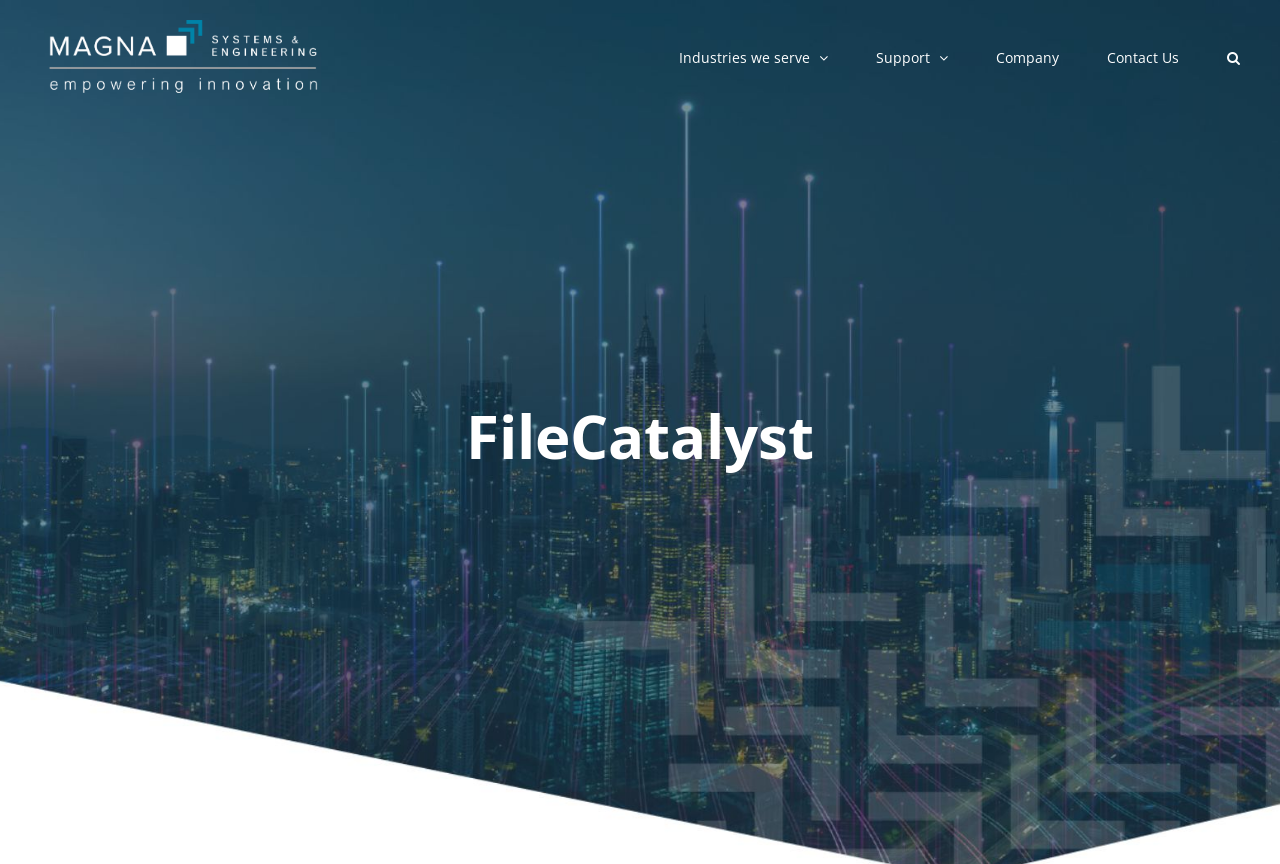What is the logo on the top left?
Please answer using one word or phrase, based on the screenshot.

Magna System & Engineering Logo